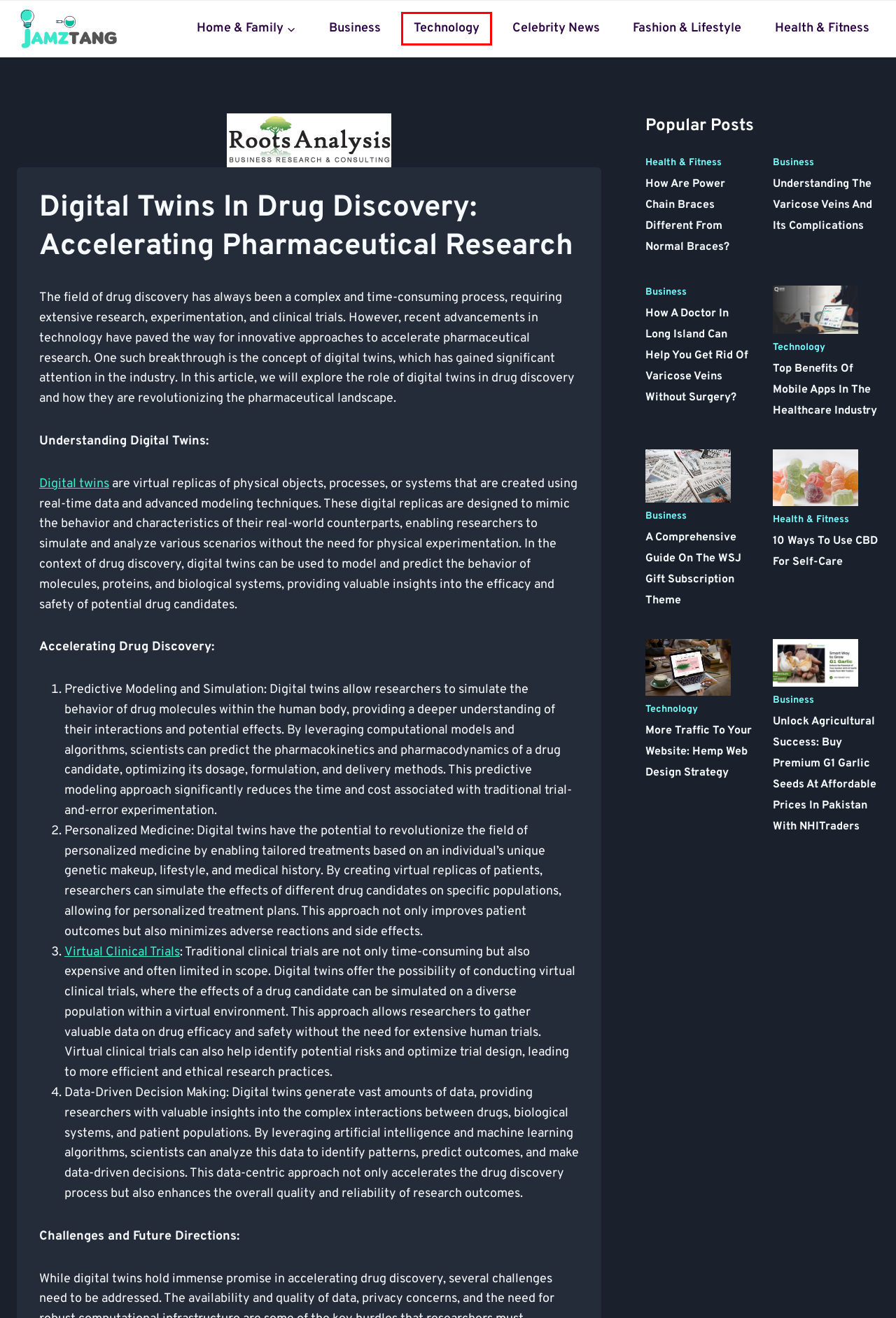You have a screenshot of a webpage with a red bounding box around a UI element. Determine which webpage description best matches the new webpage that results from clicking the element in the bounding box. Here are the candidates:
A. More Traffic To Your Website: Hemp Web Design Strategy
B. 10 Ways To Use CBD For Self-Care
C. G1 Garlic Seeds At Unbeatable Prices With NHITraders
D. Fashion & Lifestyle Archives - Jamztang
E. Jamztang | Explore The Amazing Content That Our Readers Love
F. Business Archives - Jamztang
G. Technology Archives - Jamztang
H. How A Doctor In Long Island Can Help You Get Rid Of Varicose Veins Without Surgery?

G